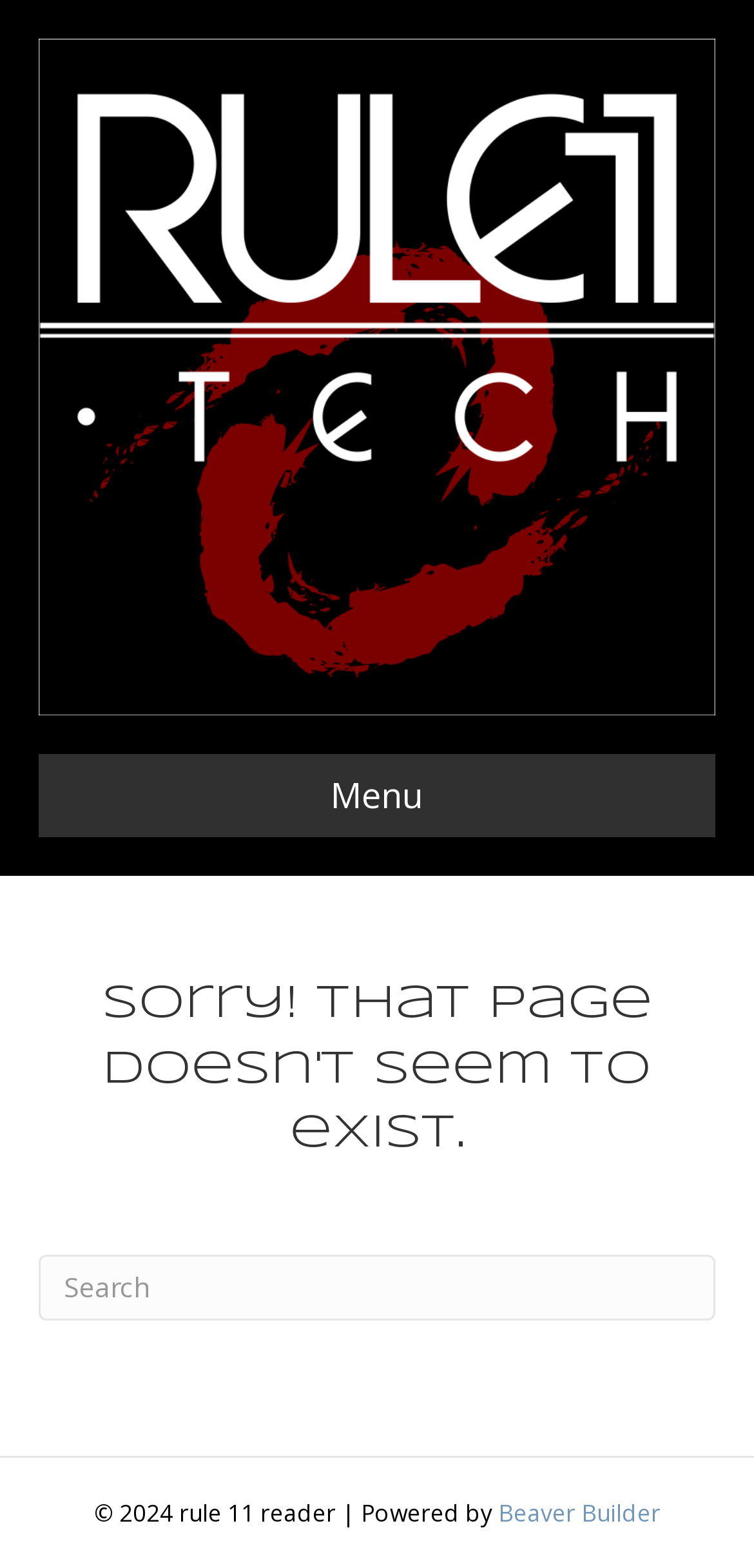What is the copyright year of the website?
Based on the image, give a one-word or short phrase answer.

2024